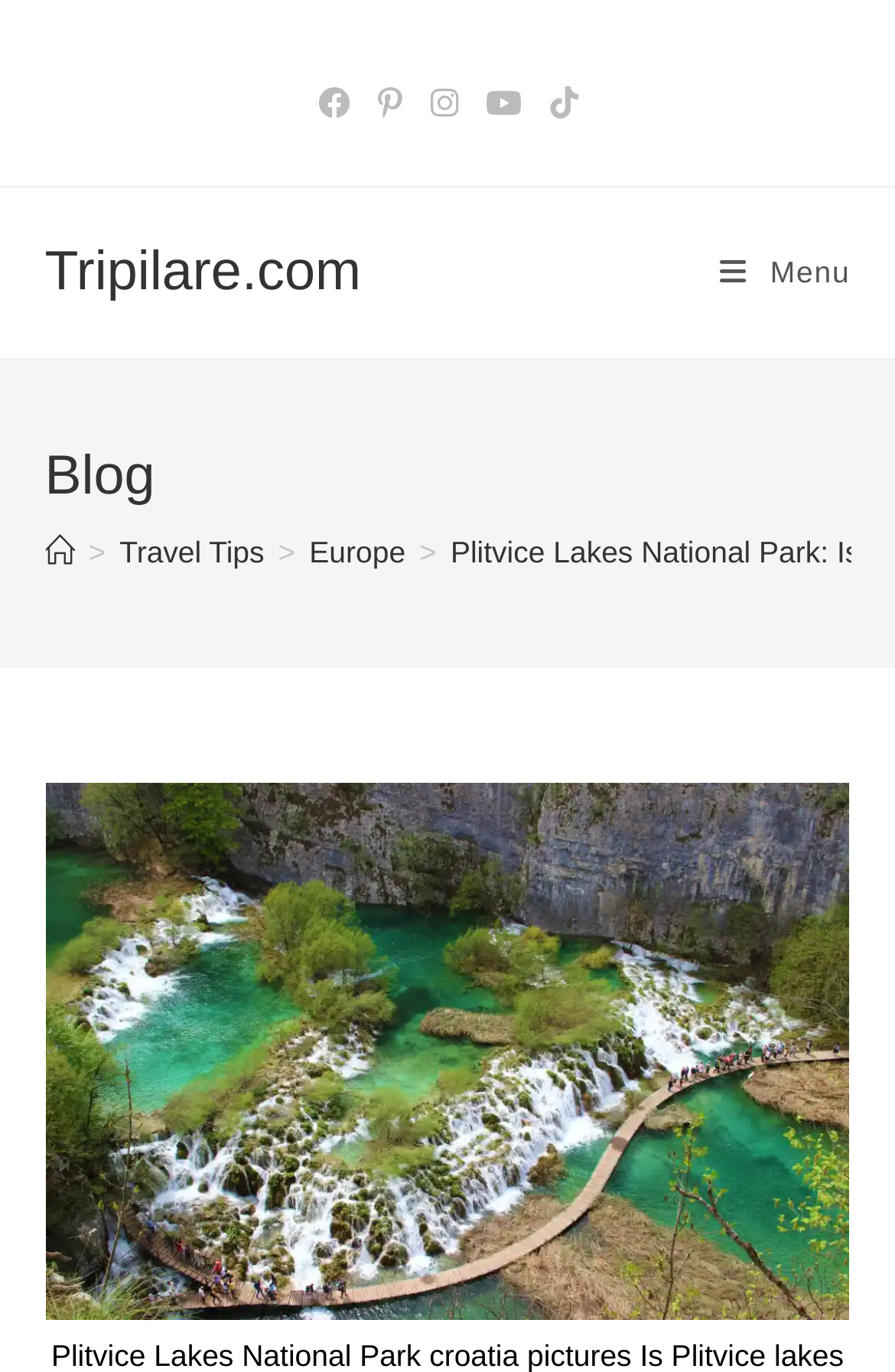What is the name of the website?
Answer the question using a single word or phrase, according to the image.

Tripilare.com